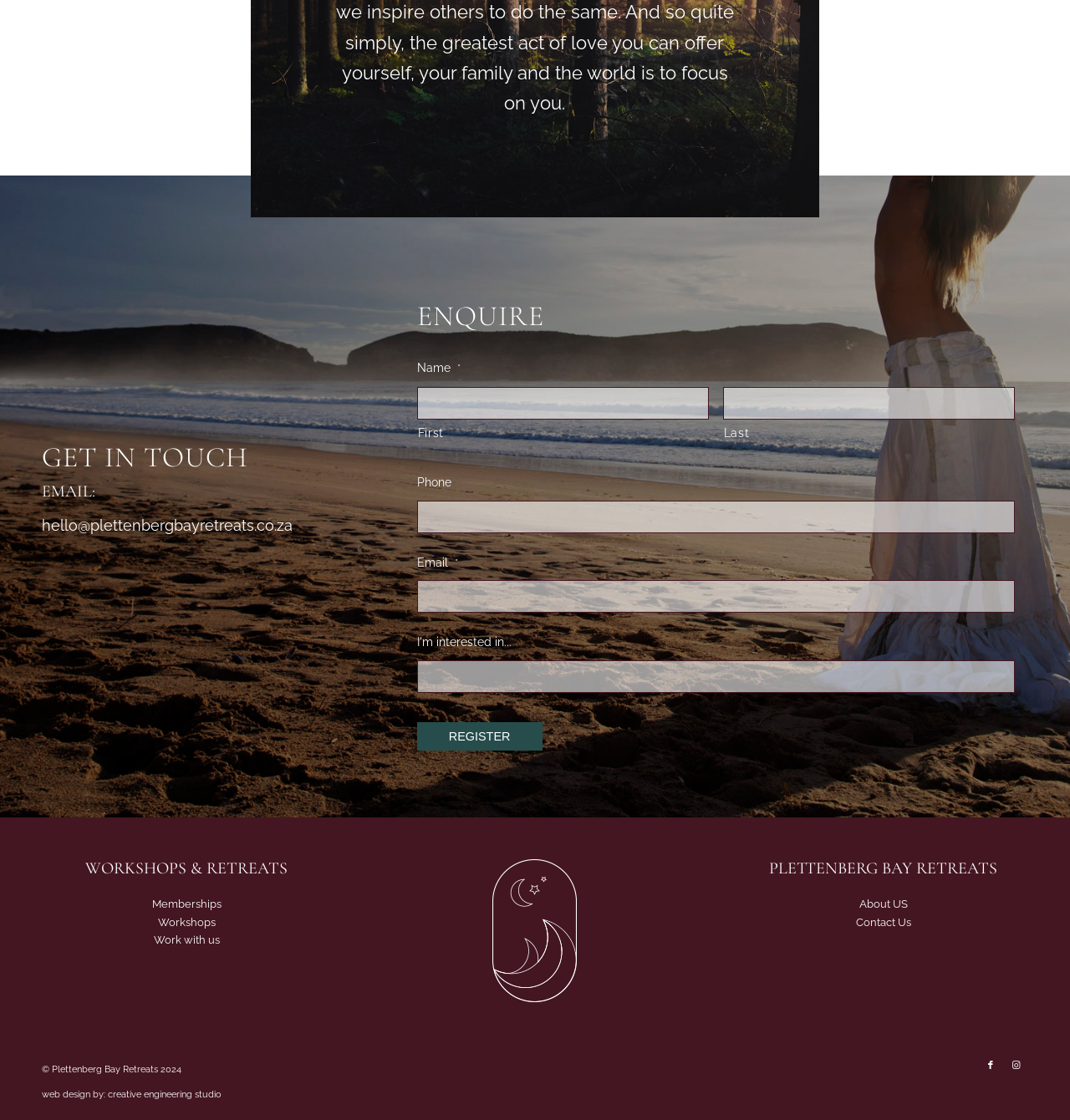What is the copyright year of Plettenberg Bay Retreats?
Carefully examine the image and provide a detailed answer to the question.

I found the copyright year by looking at the footer section, where it says '© Plettenberg Bay Retreats 2024'.